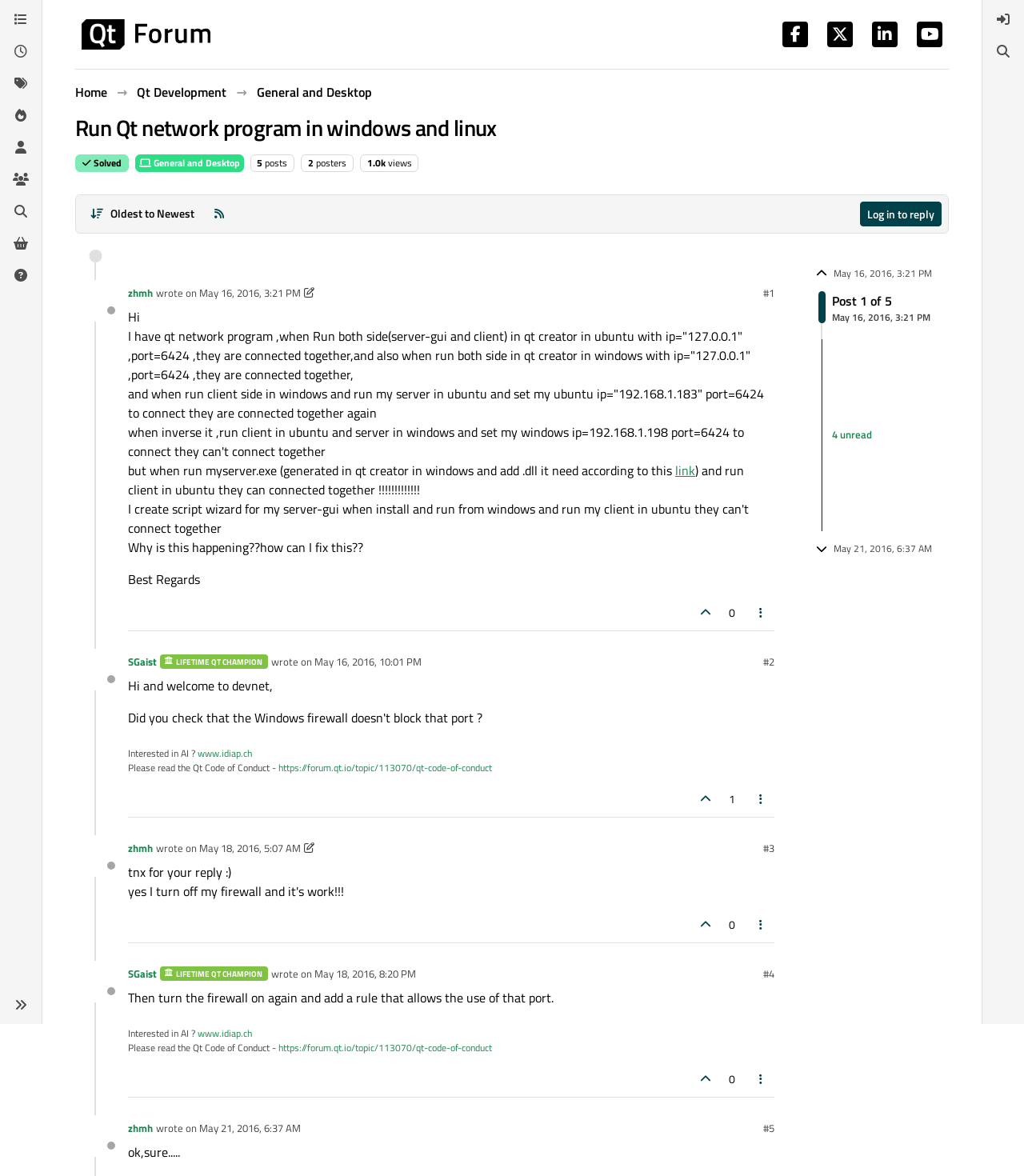Answer the question in one word or a short phrase:
How many views does the post have?

1011